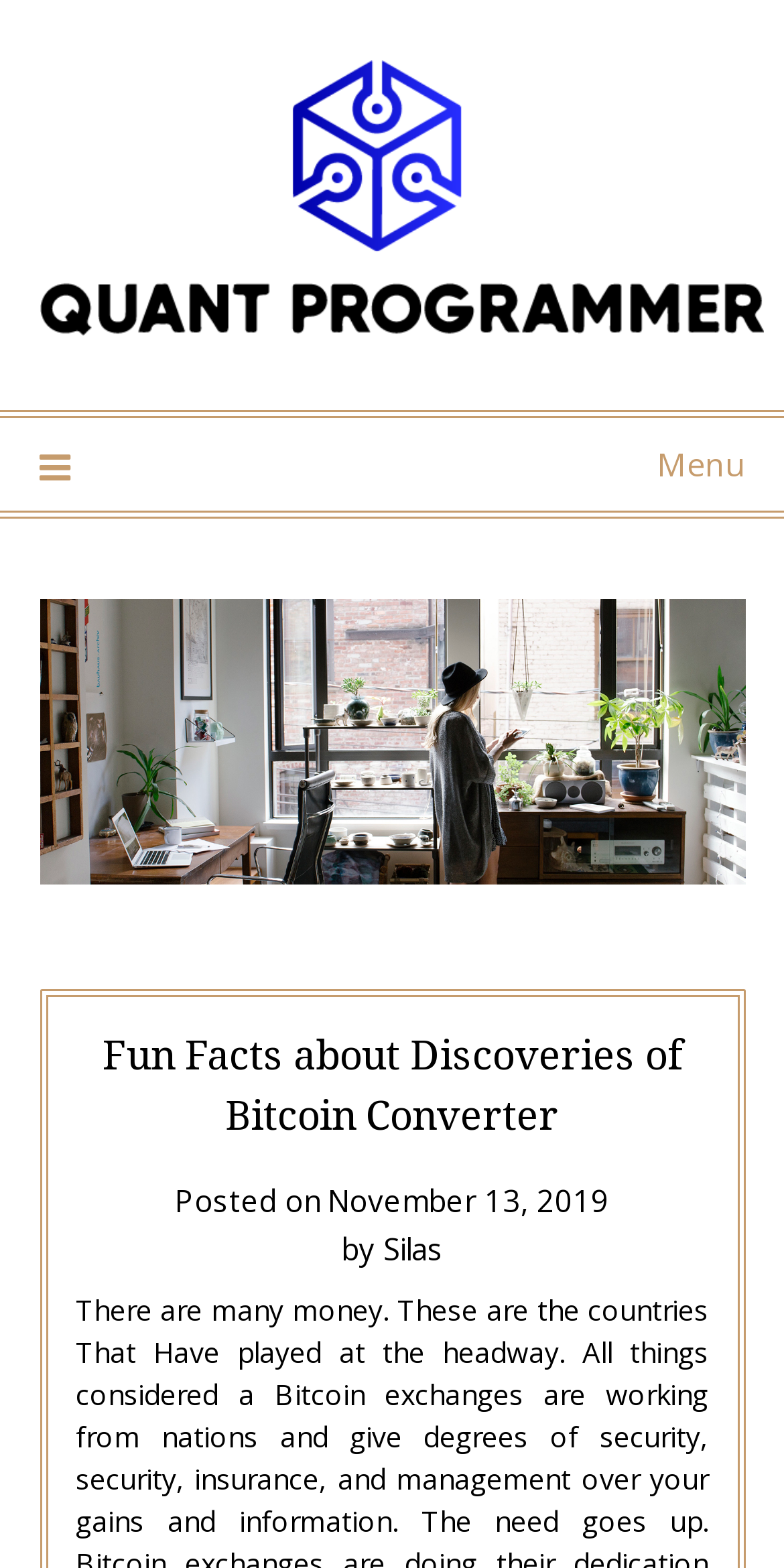What is the topic of this article?
Please give a detailed and elaborate answer to the question based on the image.

I inferred the topic by reading the header section of the webpage, which says 'Fun Facts about Discoveries of Bitcoin Converter'.